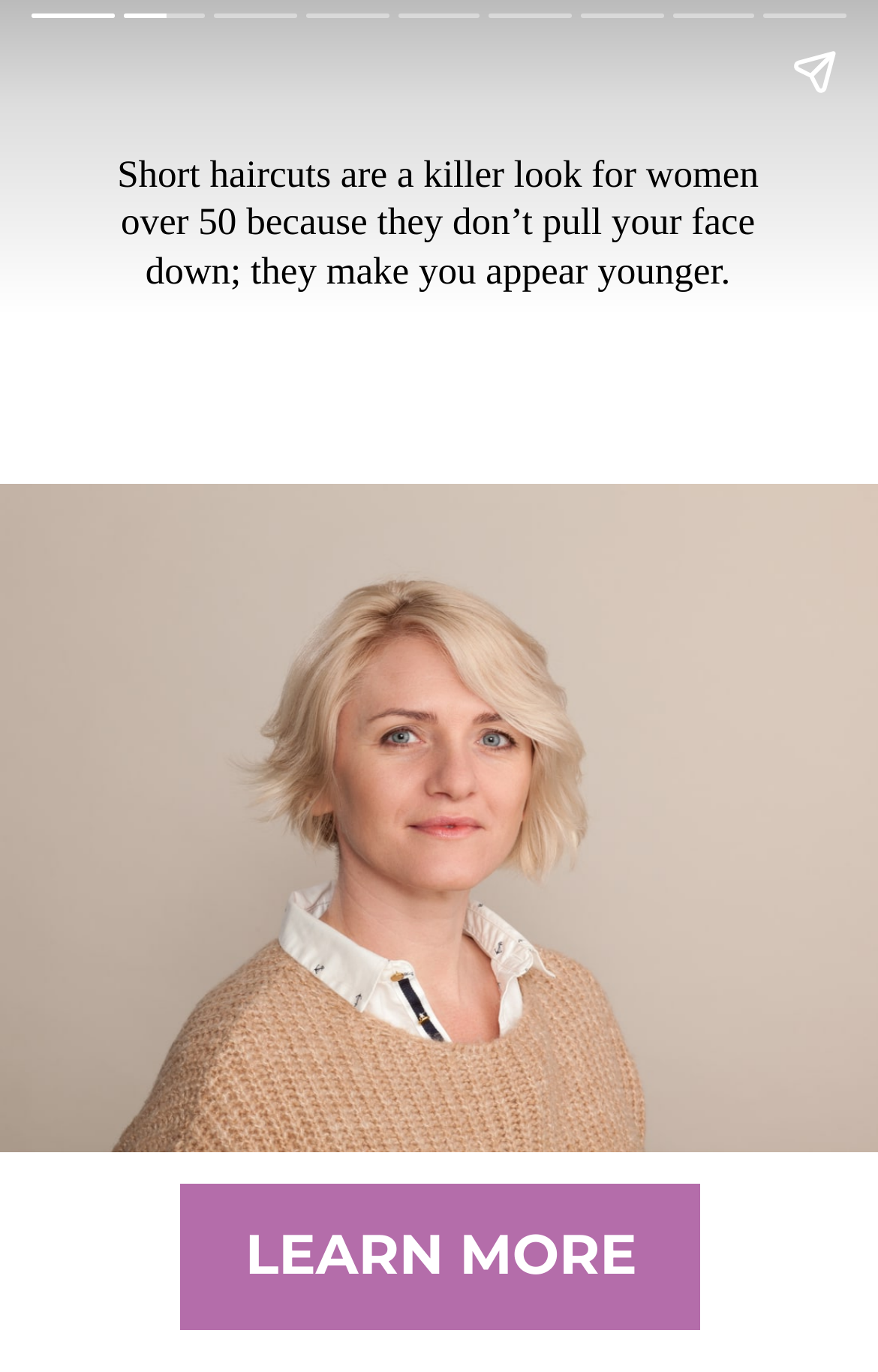Please answer the following question using a single word or phrase: 
What is the text on the link below the static text?

LEARN MORE